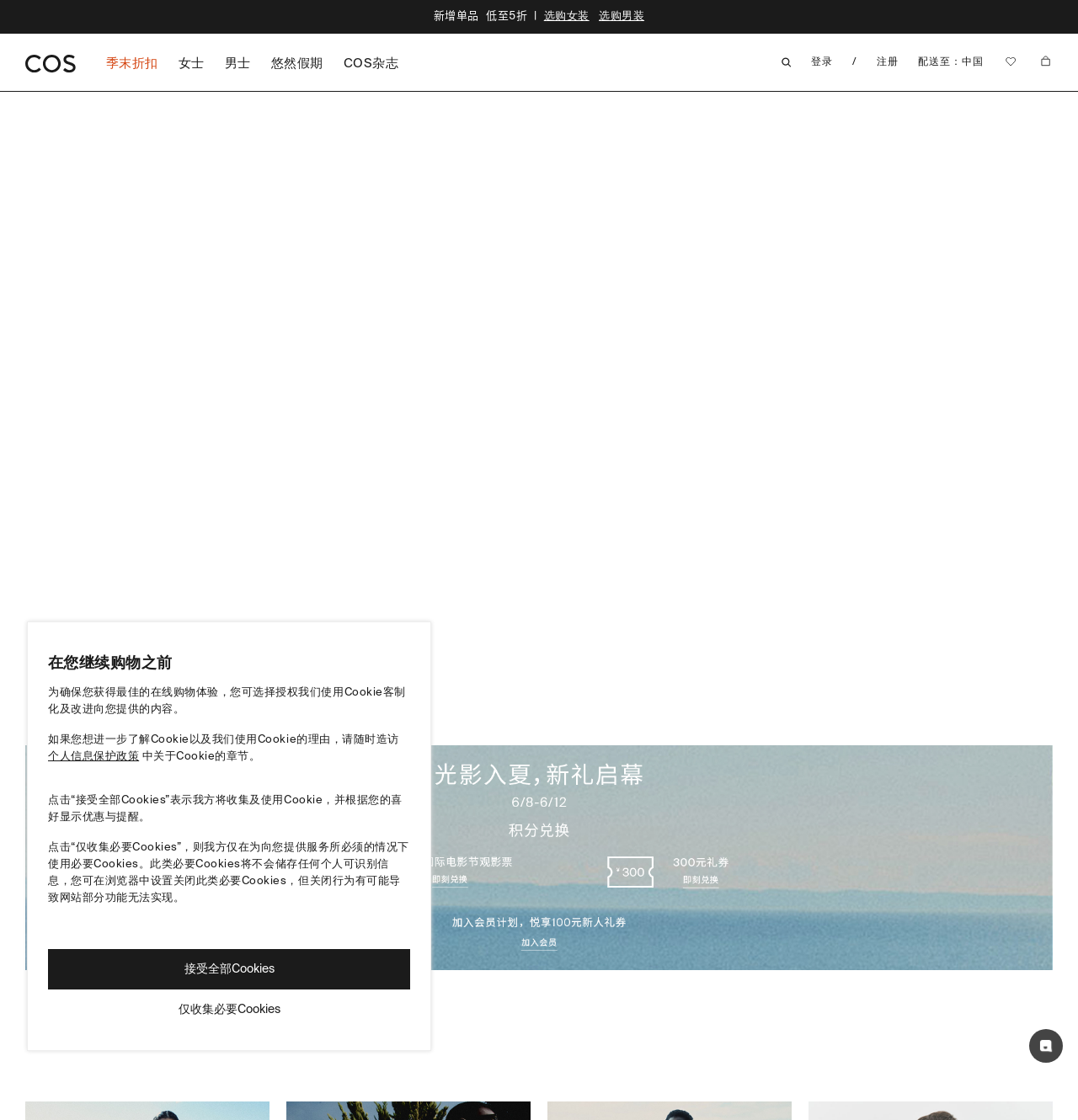Identify the bounding box coordinates of the region that should be clicked to execute the following instruction: "View COS magazine".

[0.309, 0.046, 0.379, 0.064]